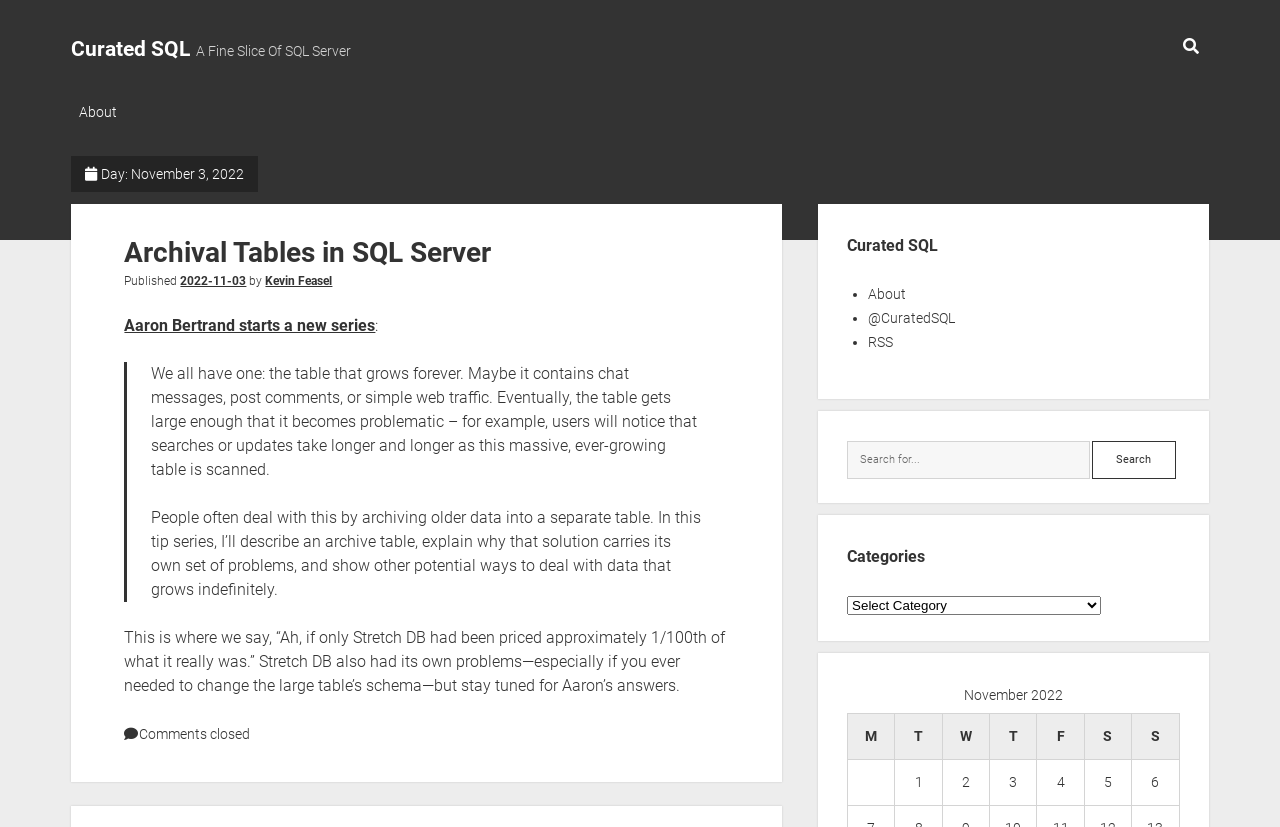Who is the author of the article?
Respond to the question with a well-detailed and thorough answer.

The author of the article can be found in the link 'Kevin Feasel' with a bounding box coordinate of [0.207, 0.331, 0.26, 0.348]. This link is part of the article's metadata, which suggests that Kevin Feasel is the author of the article.